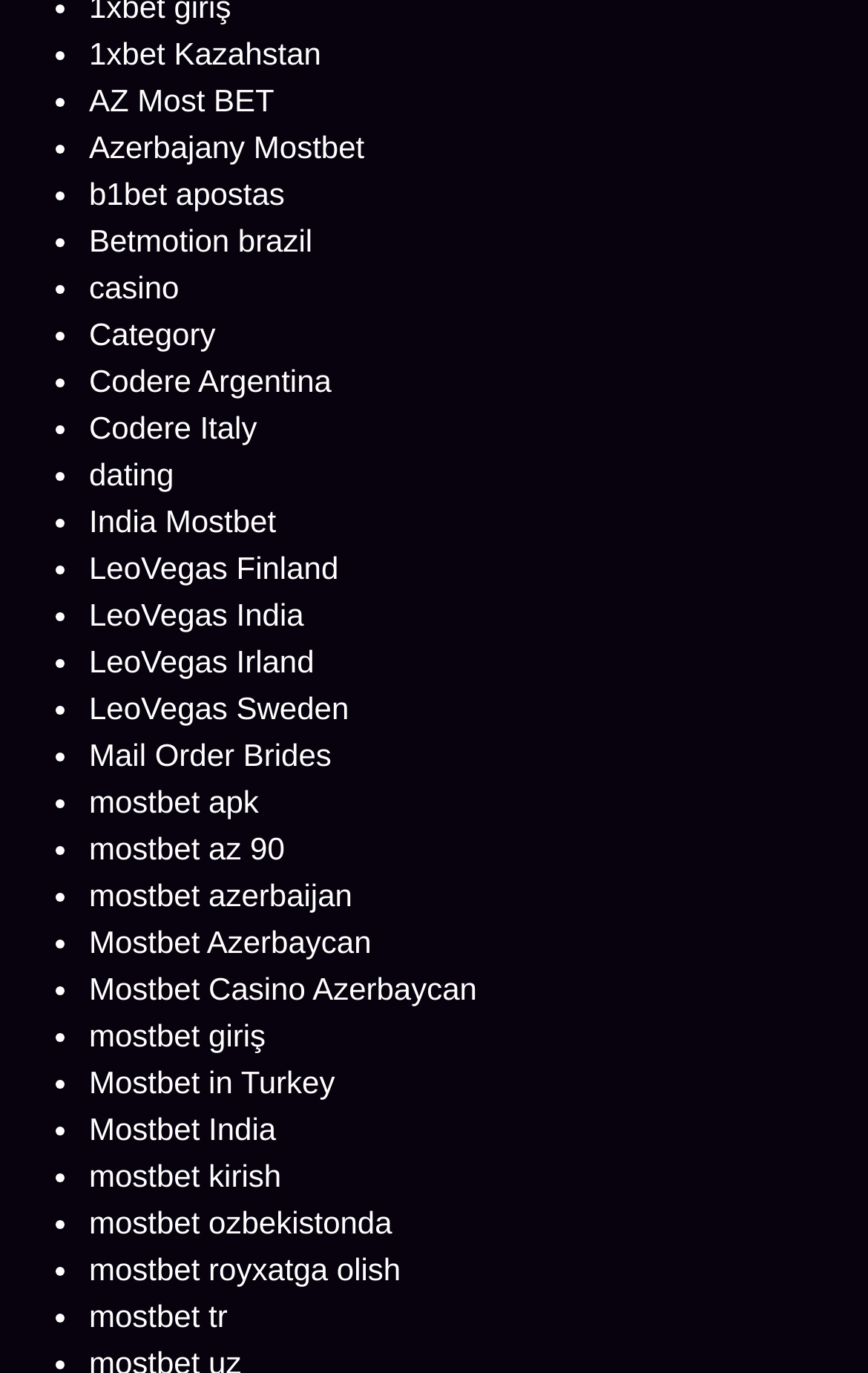Please respond in a single word or phrase: 
What is the common theme among the listed links?

Betting and gaming